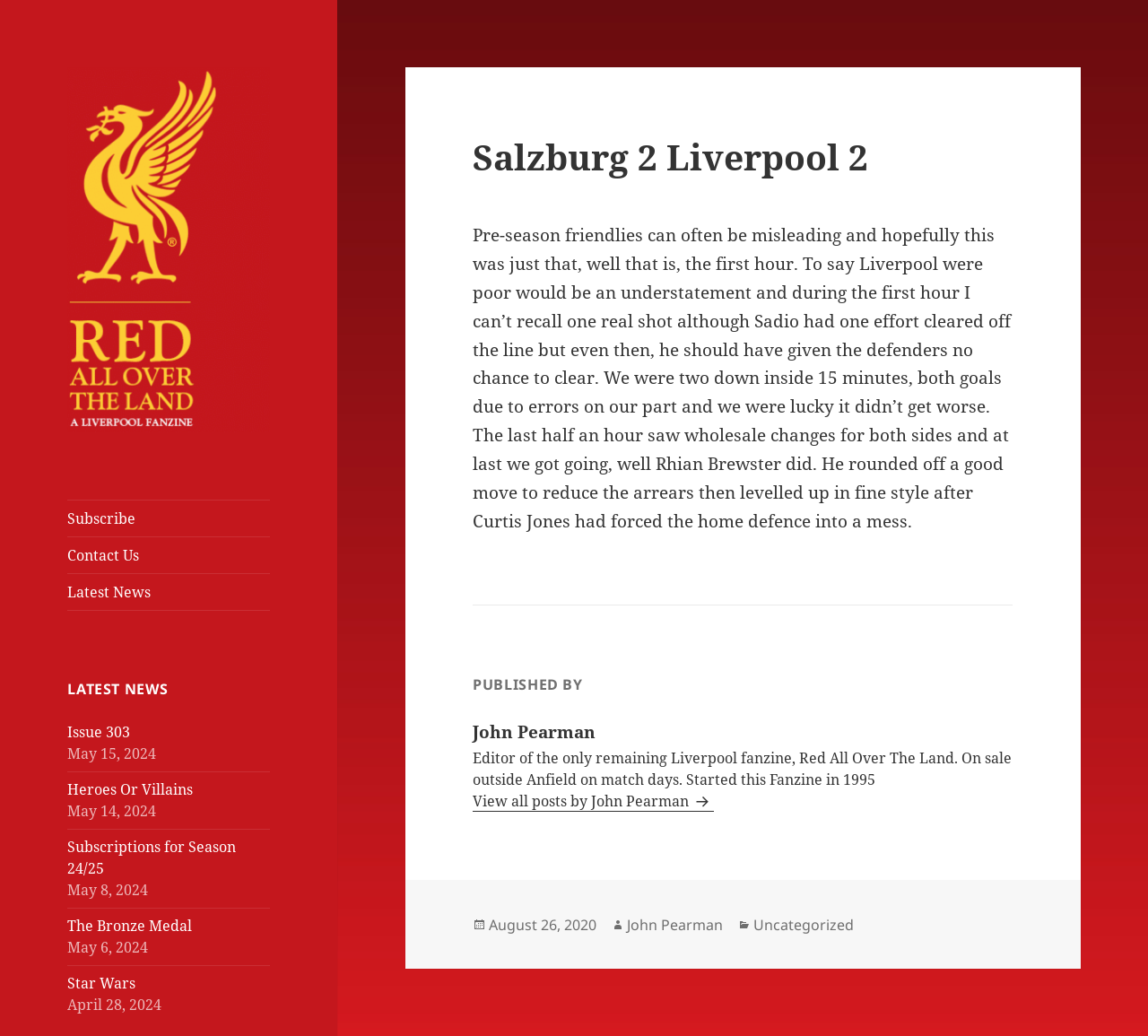What is the primary heading on this webpage?

Salzburg 2 Liverpool 2